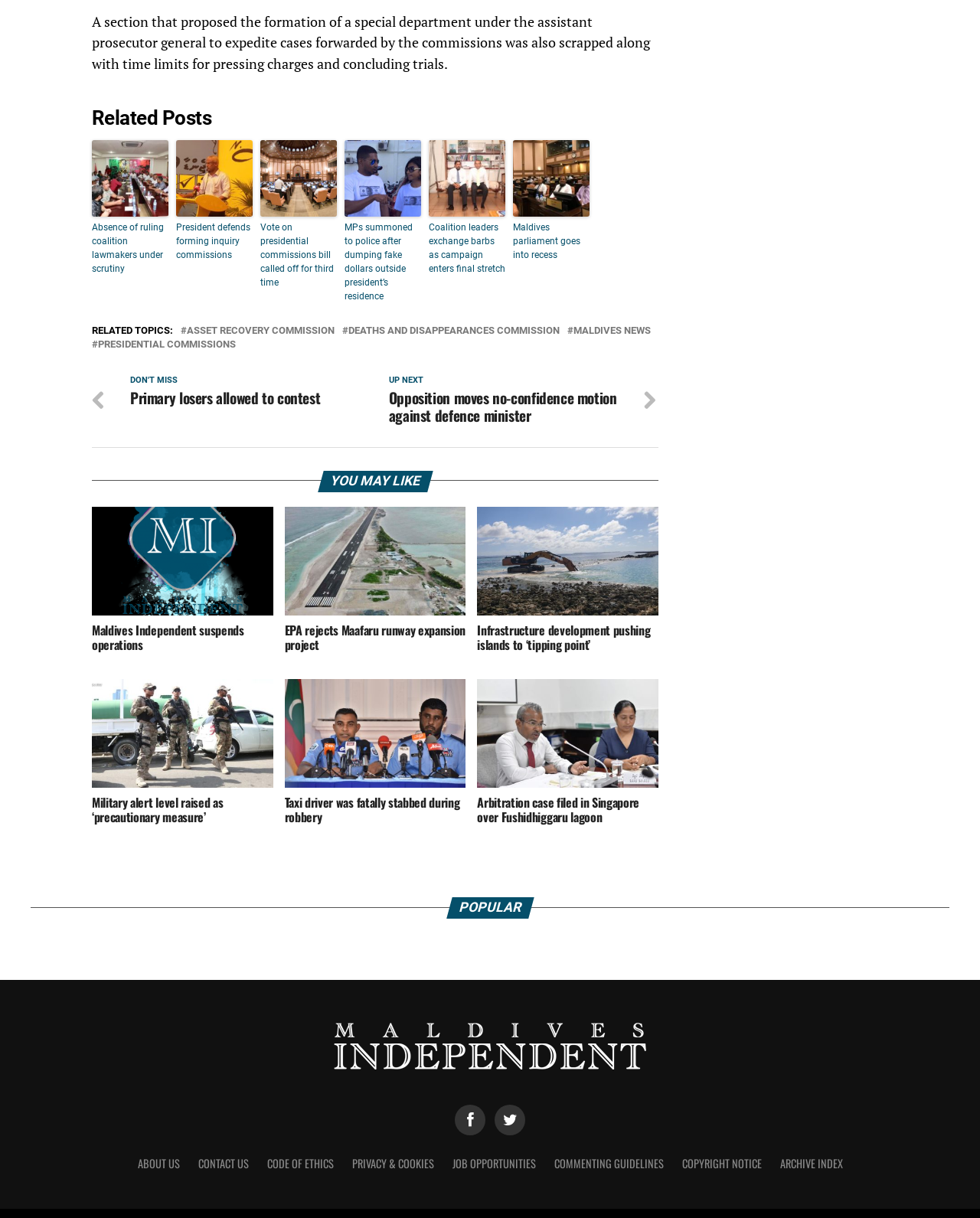Find the bounding box coordinates of the area that needs to be clicked in order to achieve the following instruction: "View Cart". The coordinates should be specified as four float numbers between 0 and 1, i.e., [left, top, right, bottom].

None